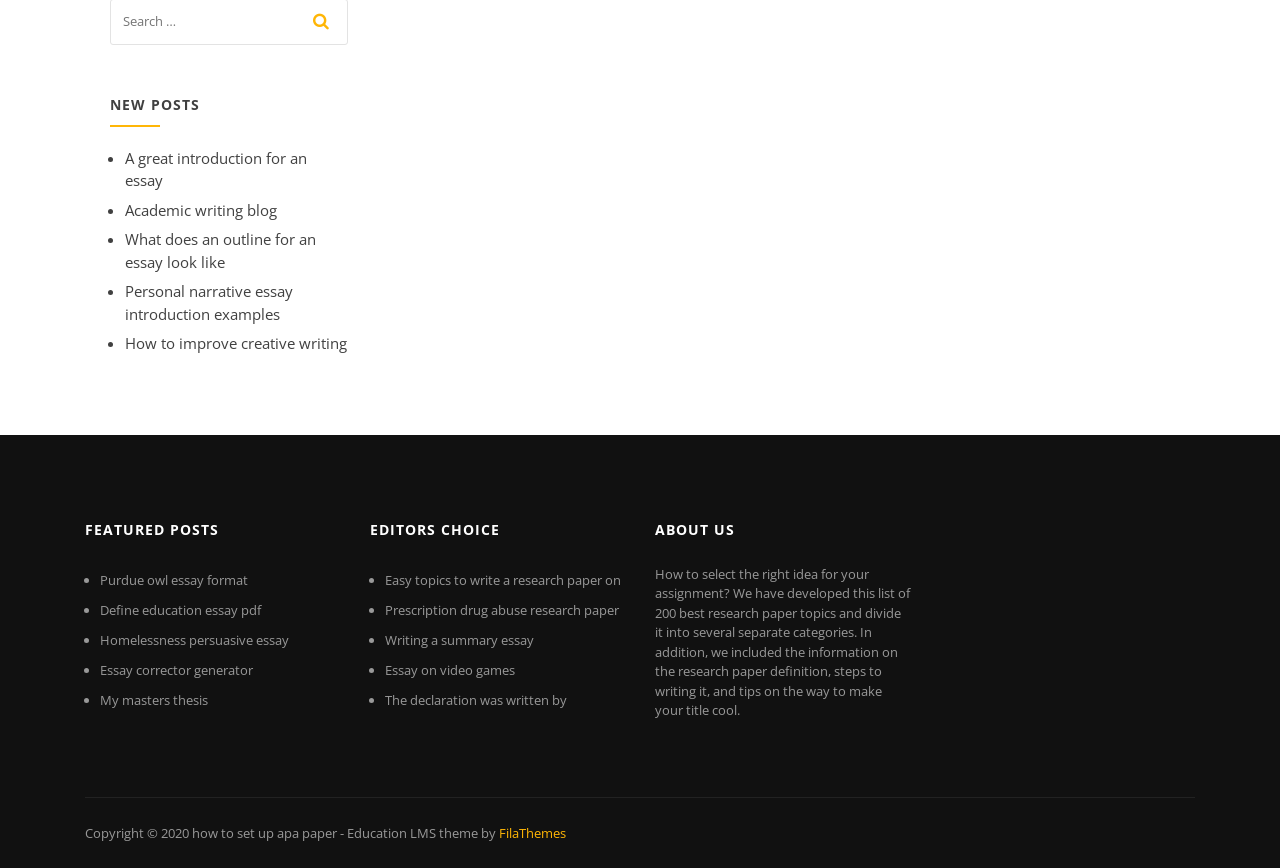What is the category of the first post under 'NEW POSTS'?
Examine the image and give a concise answer in one word or a short phrase.

Essay introduction